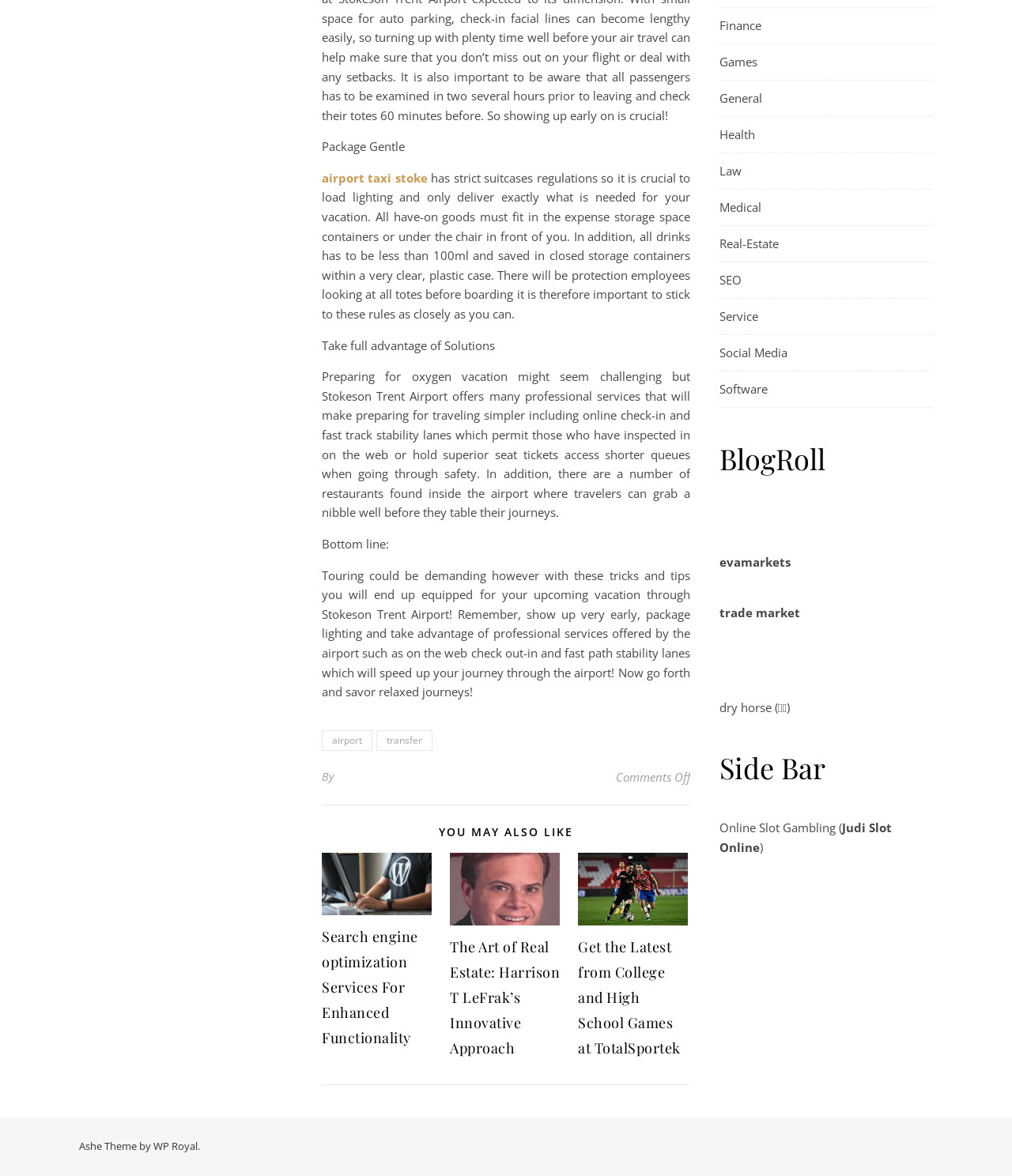Using a single word or phrase, answer the following question: 
What is the purpose of the fast track security lanes?

To access shorter queues